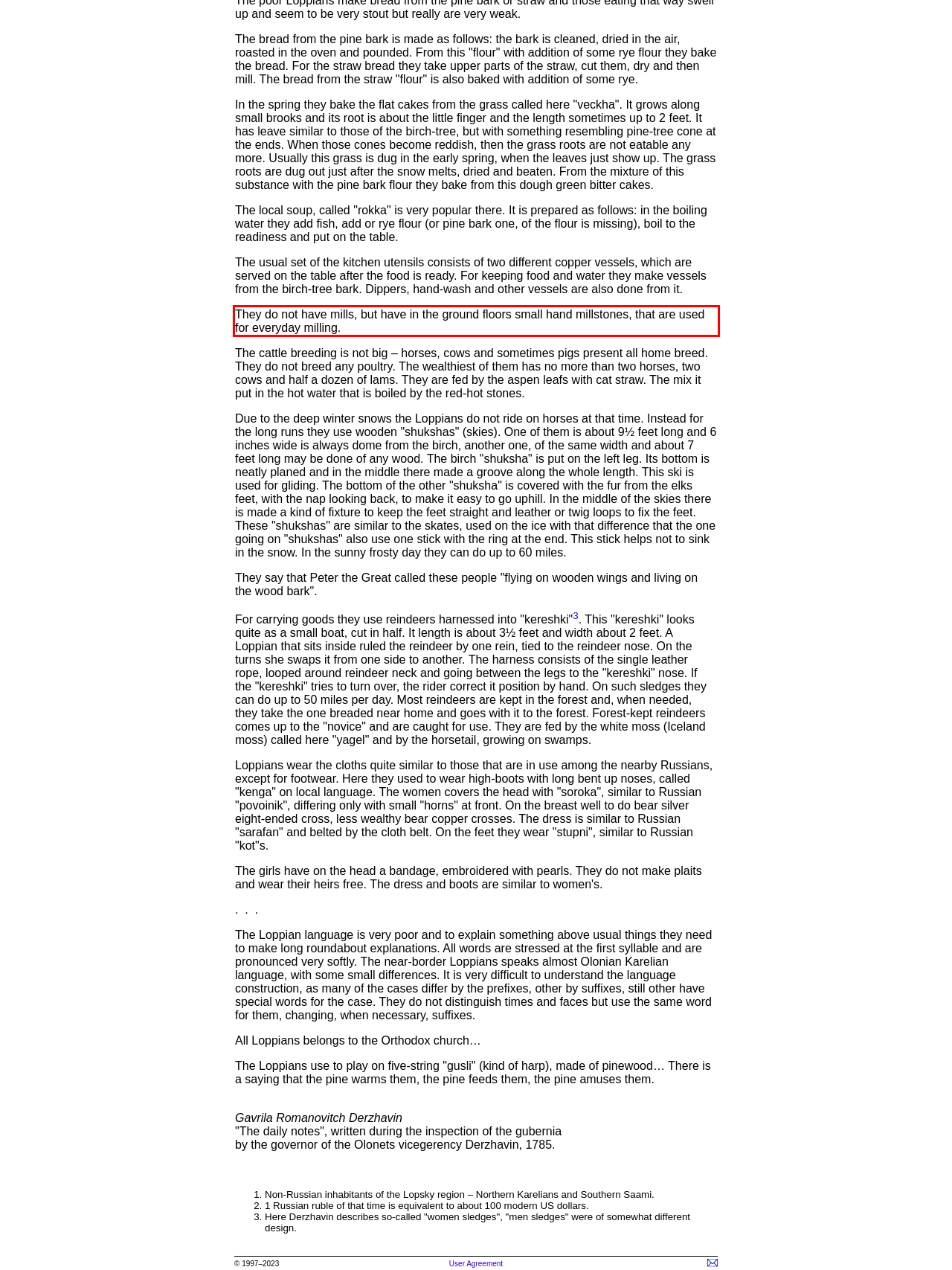Please examine the webpage screenshot and extract the text within the red bounding box using OCR.

They do not have mills, but have in the ground floors small hand millstones, that are used for everyday milling.